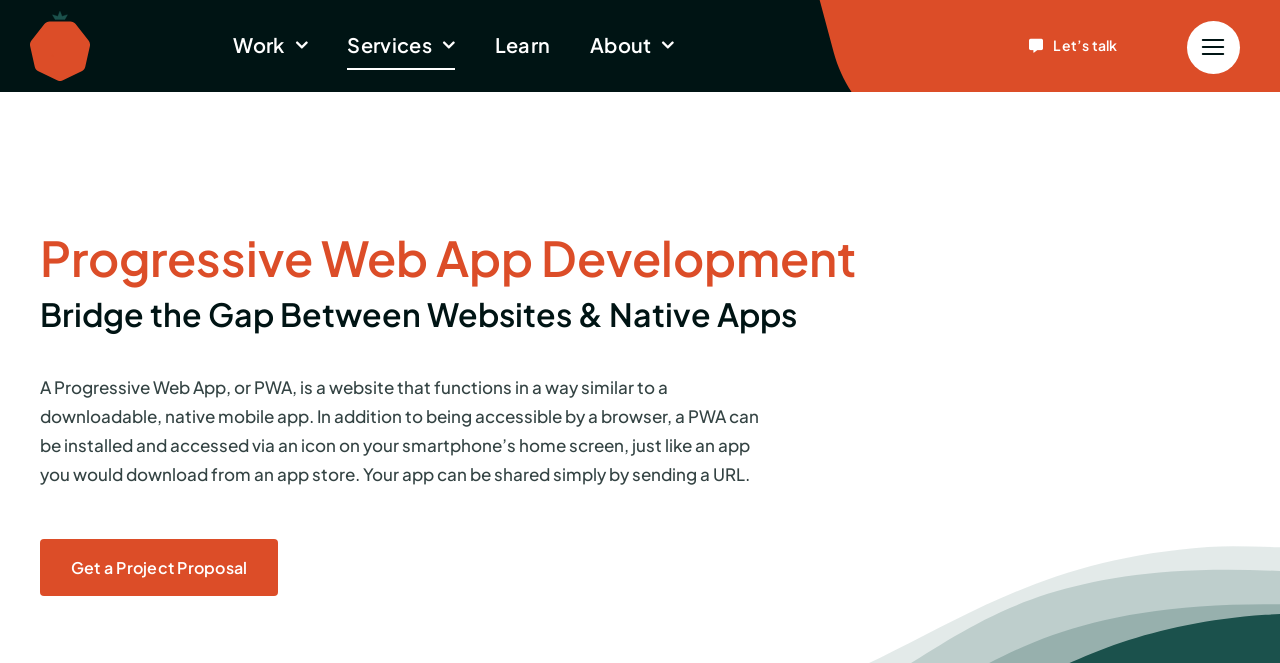Provide a brief response to the question using a single word or phrase: 
What is the purpose of the 'Let’s talk' link?

To initiate a conversation